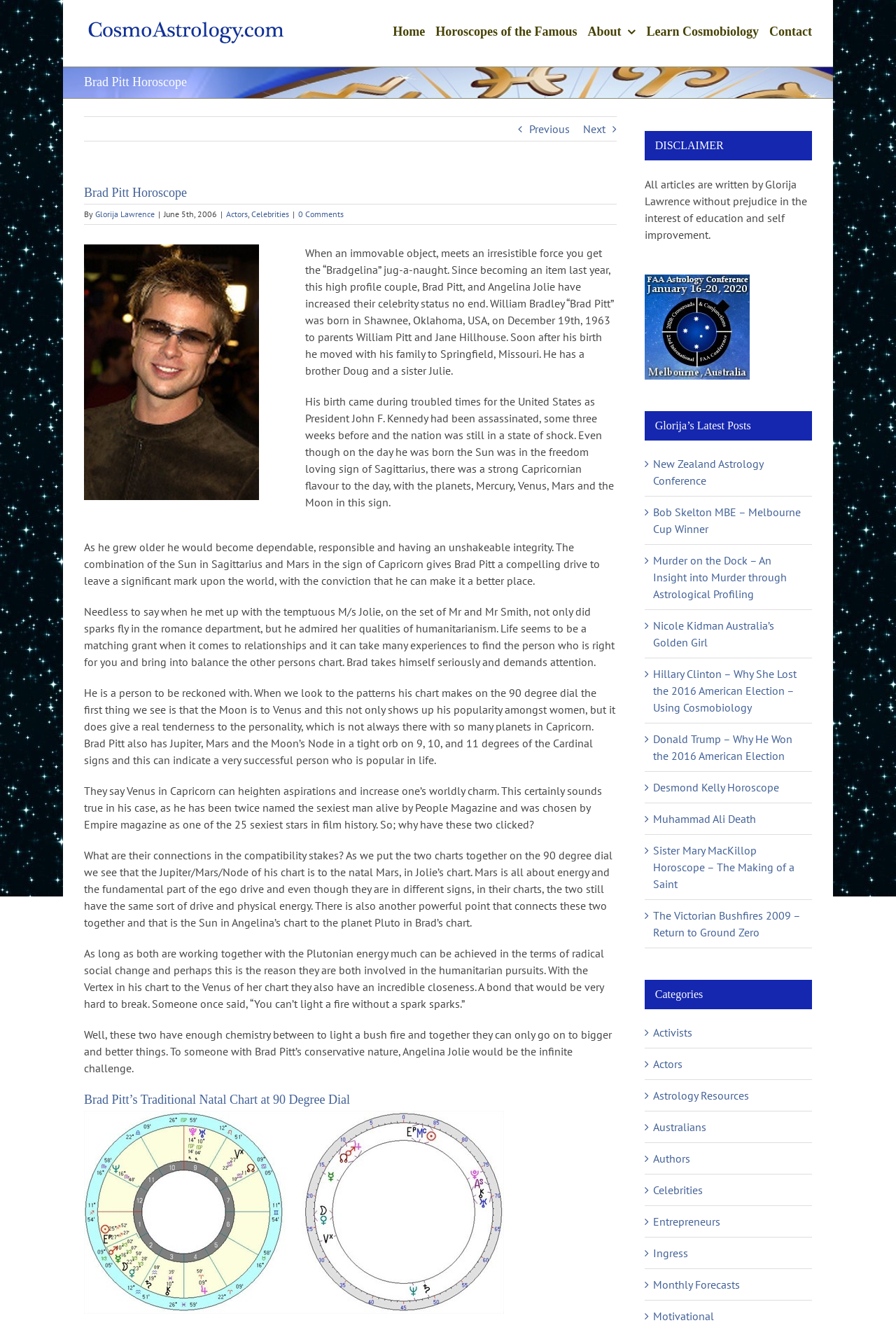Using the element description provided, determine the bounding box coordinates in the format (top-left x, top-left y, bottom-right x, bottom-right y). Ensure that all values are floating point numbers between 0 and 1. Element description: alt="Cosmobiology by Glorija Lawrence Logo"

[0.094, 0.008, 0.323, 0.034]